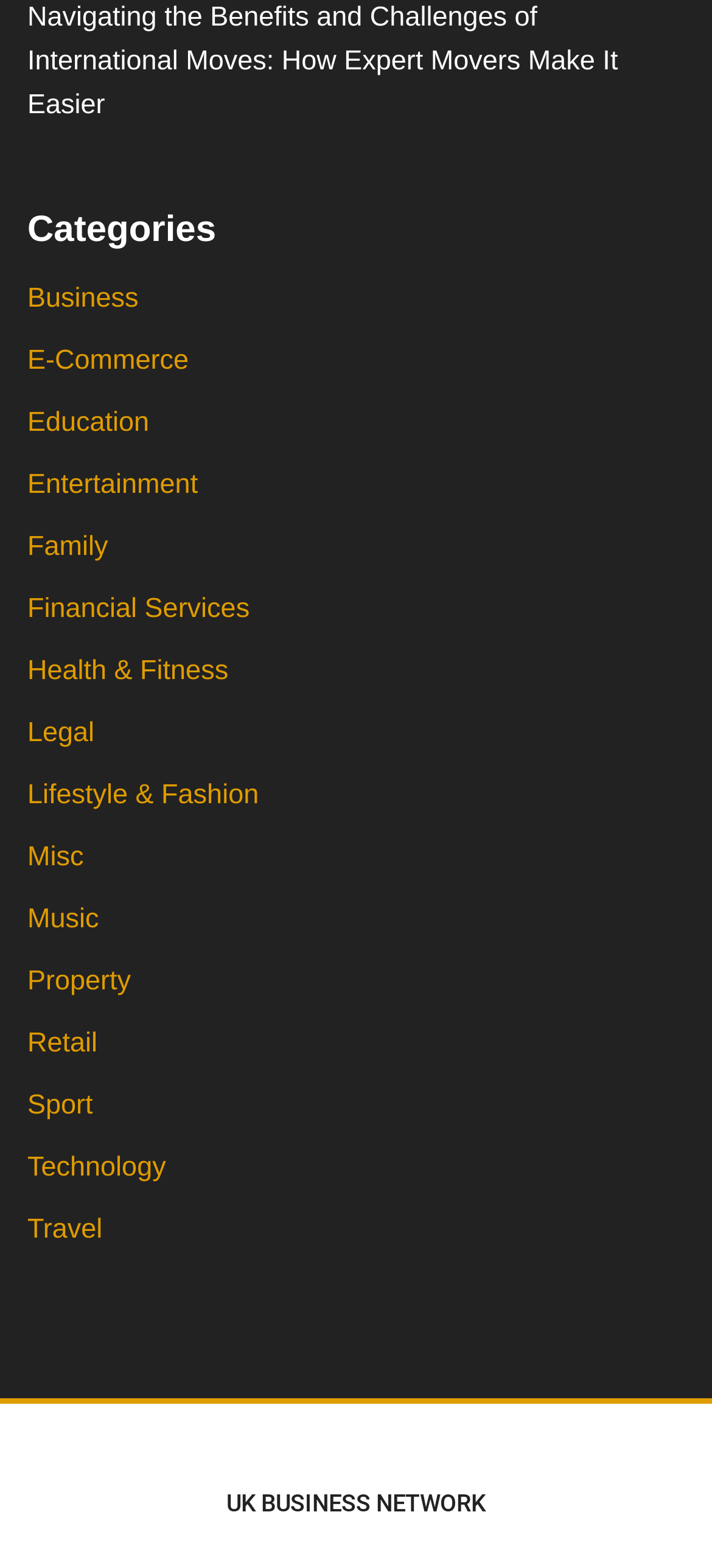Indicate the bounding box coordinates of the element that needs to be clicked to satisfy the following instruction: "Explore the 'Technology' section". The coordinates should be four float numbers between 0 and 1, i.e., [left, top, right, bottom].

[0.038, 0.735, 0.233, 0.754]